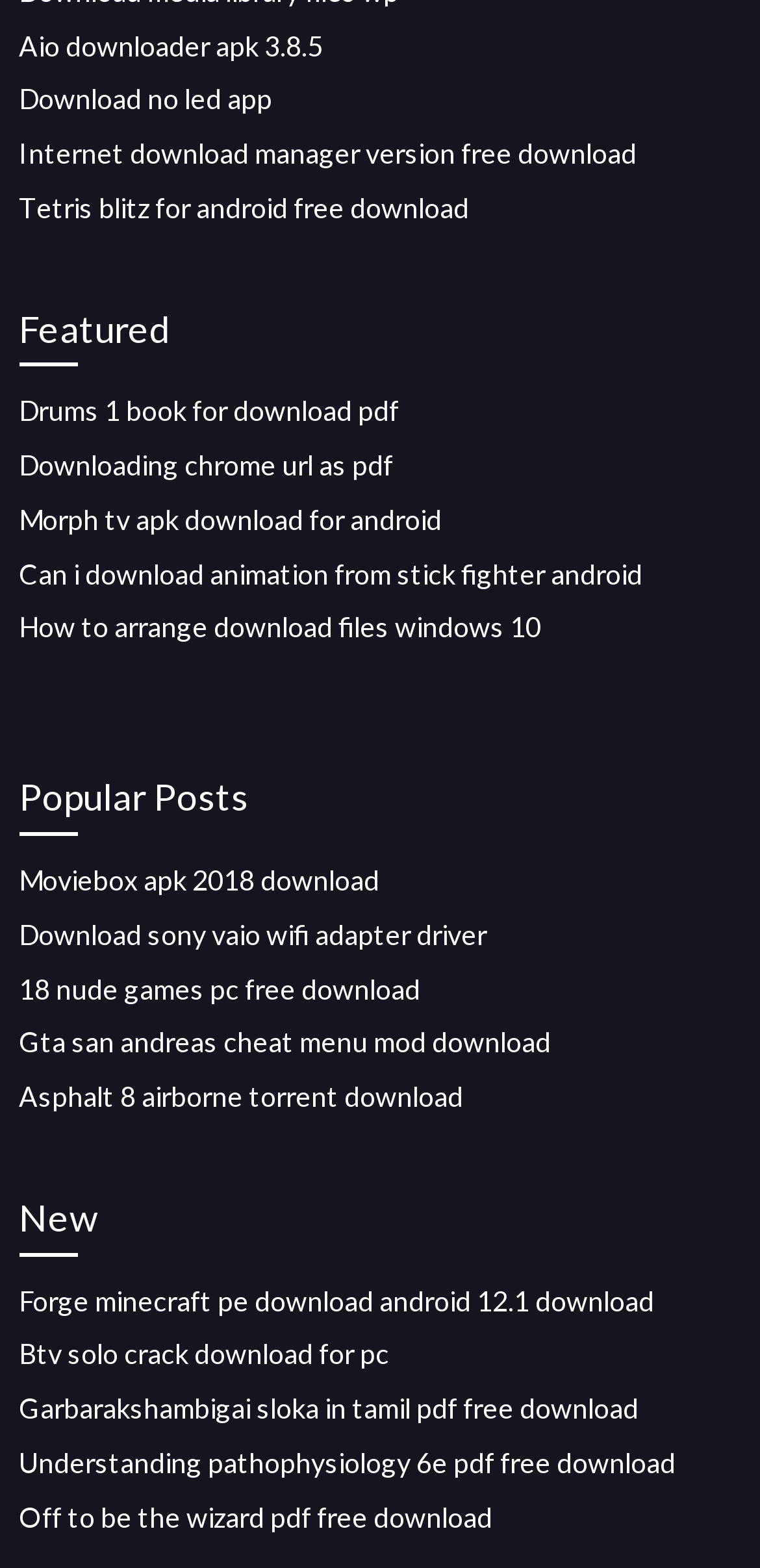Give a one-word or phrase response to the following question: What is the last link on the webpage?

Off to be the wizard pdf free download